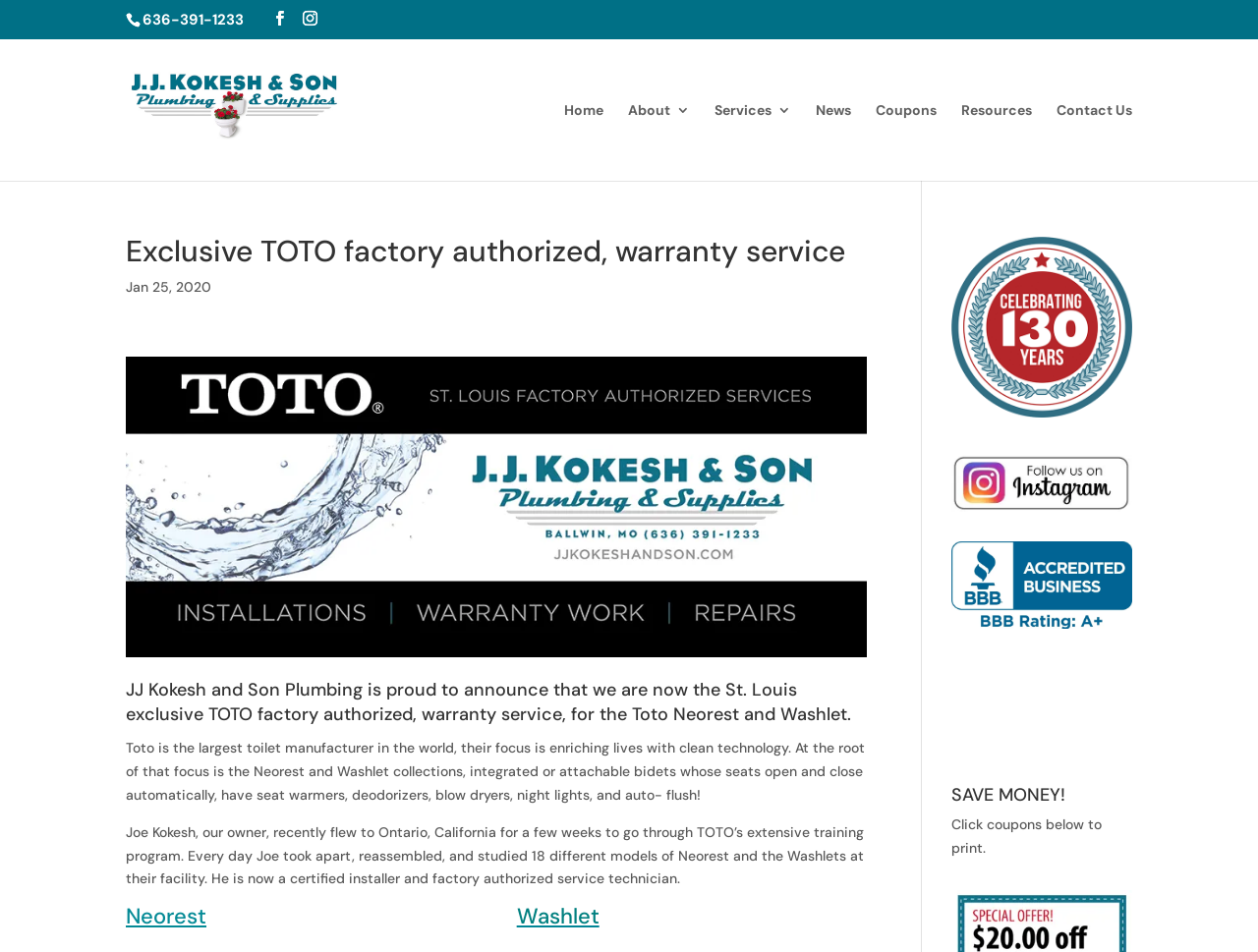Identify the bounding box coordinates for the element that needs to be clicked to fulfill this instruction: "Read about Neorest". Provide the coordinates in the format of four float numbers between 0 and 1: [left, top, right, bottom].

[0.1, 0.948, 0.164, 0.977]